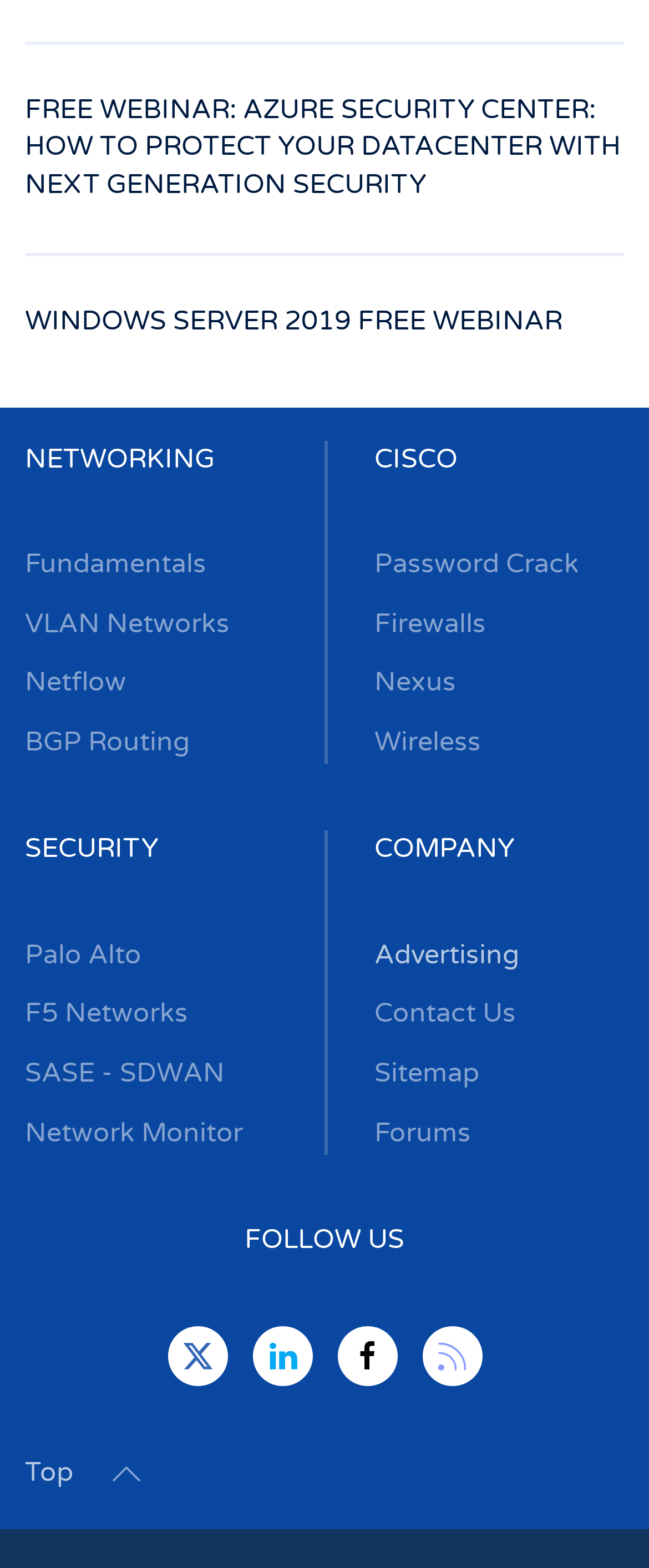Determine the bounding box coordinates of the region that needs to be clicked to achieve the task: "Click on the 'CISCO' link".

[0.577, 0.282, 0.705, 0.303]